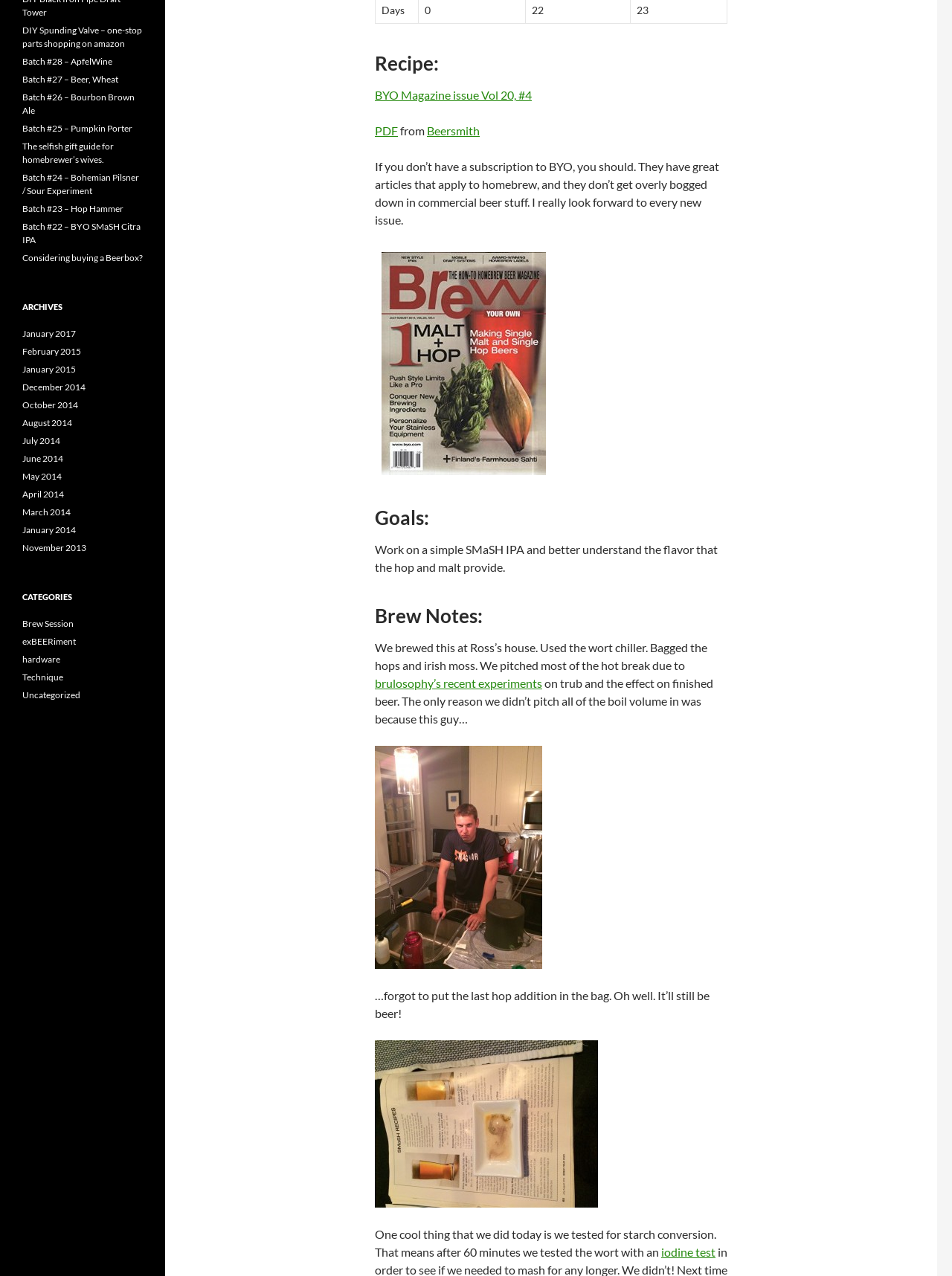Calculate the bounding box coordinates of the UI element given the description: "July 2014".

[0.023, 0.341, 0.063, 0.35]